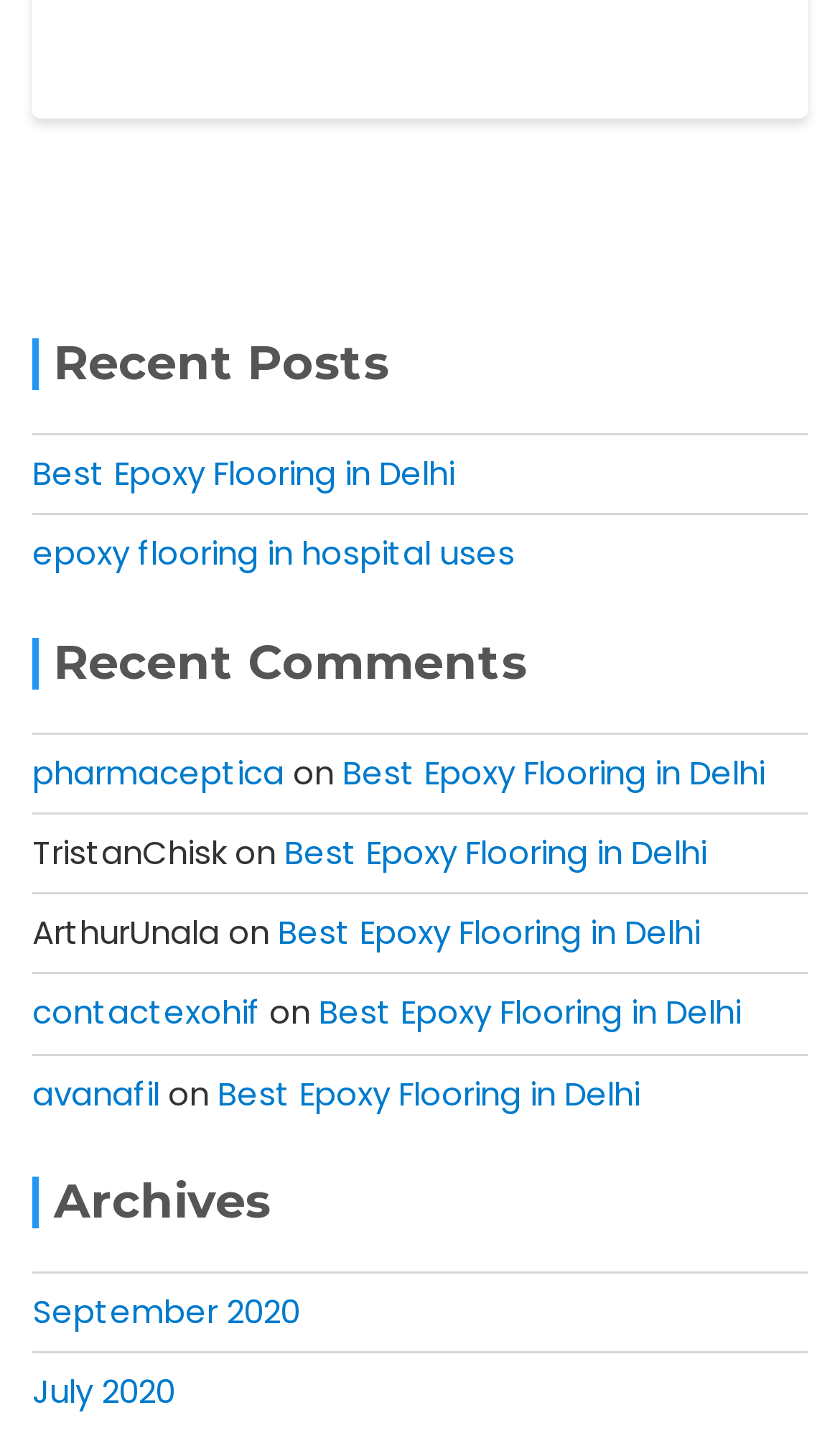Using the element description: "July 2020", determine the bounding box coordinates for the specified UI element. The coordinates should be four float numbers between 0 and 1, [left, top, right, bottom].

[0.038, 0.944, 0.208, 0.975]